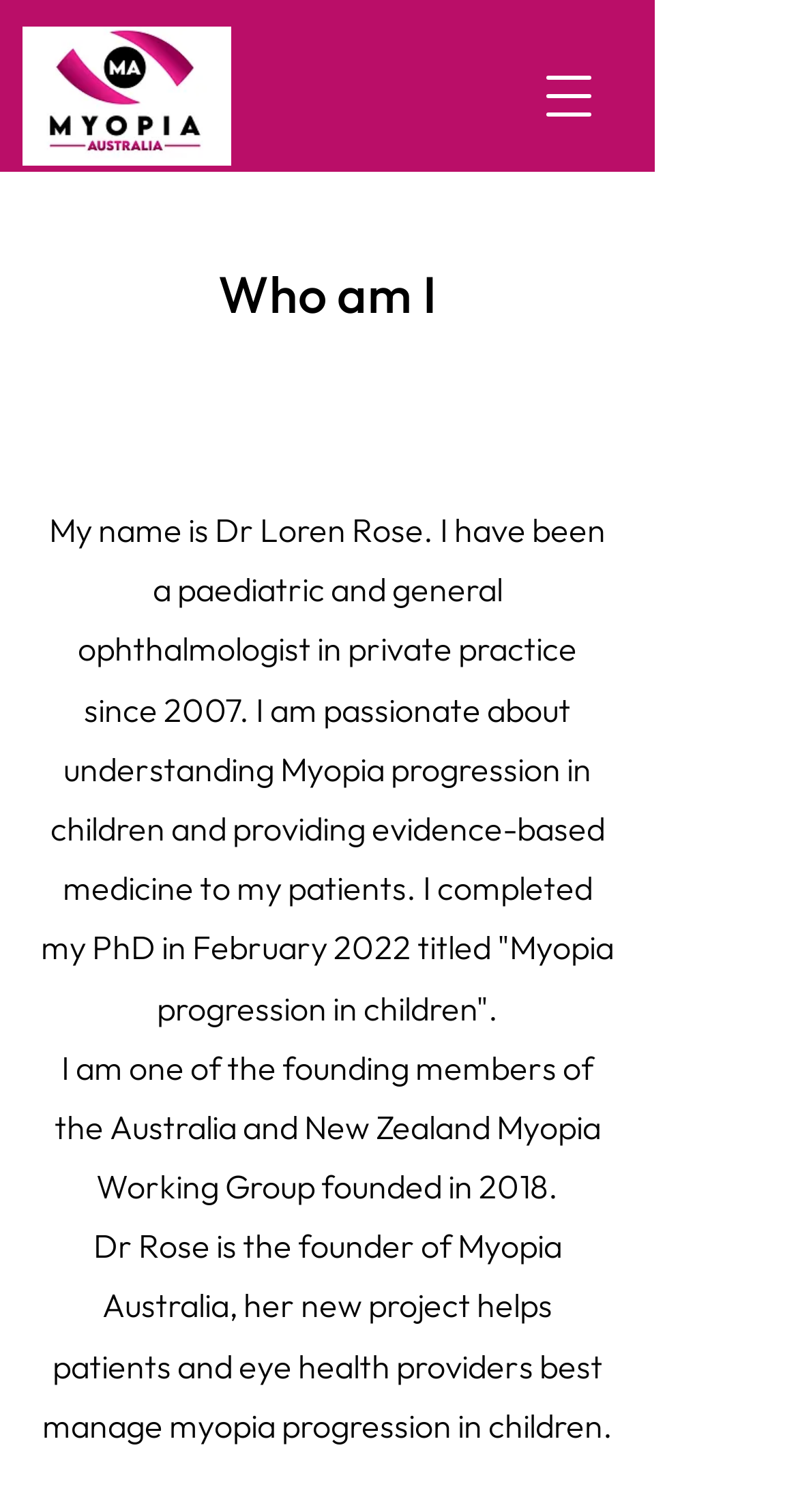What is the title of Dr Loren Rose's PhD?
Look at the screenshot and give a one-word or phrase answer.

Myopia progression in children